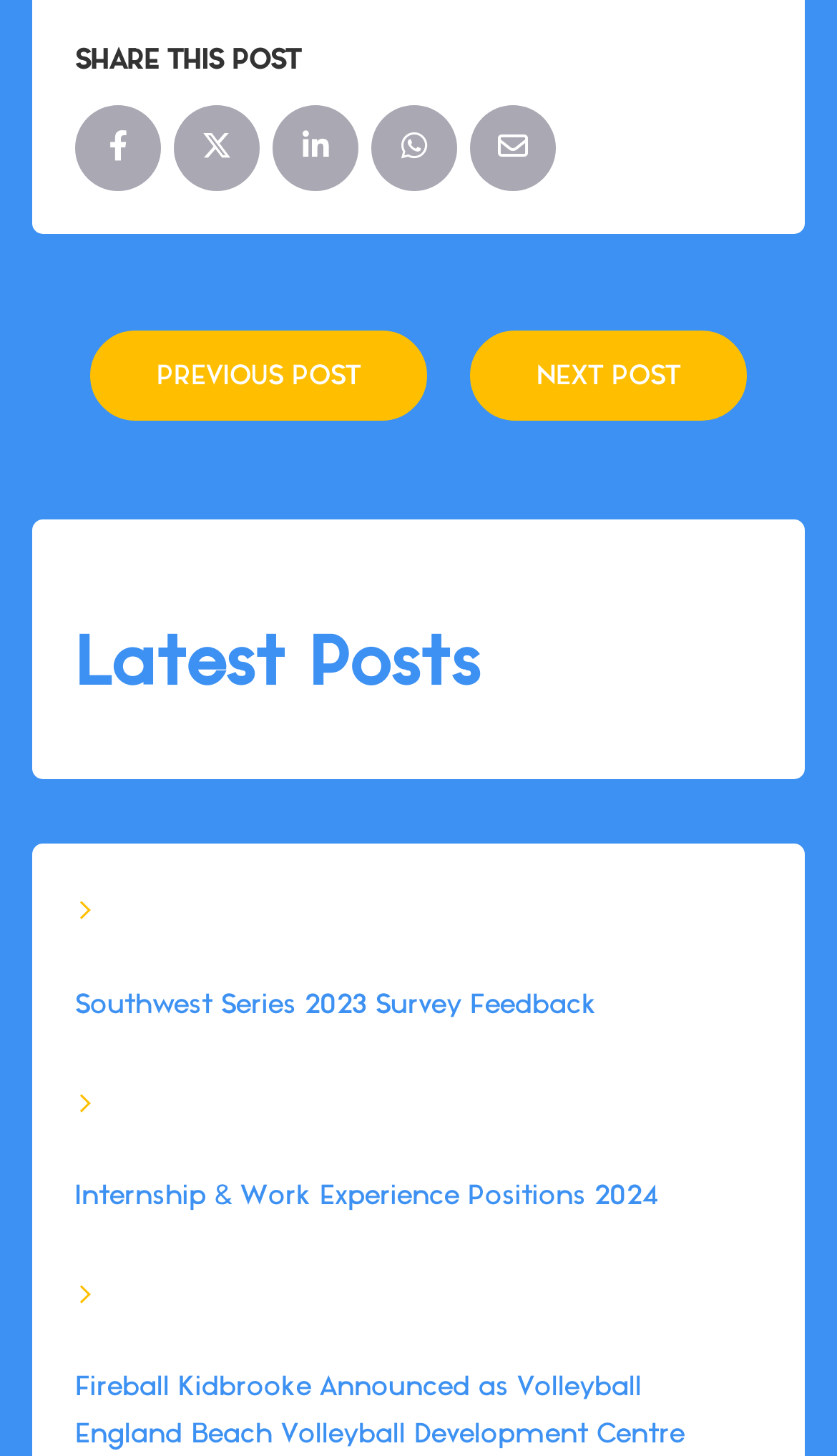Locate the bounding box coordinates of the element to click to perform the following action: 'Share this post'. The coordinates should be given as four float values between 0 and 1, in the form of [left, top, right, bottom].

[0.09, 0.033, 0.359, 0.05]